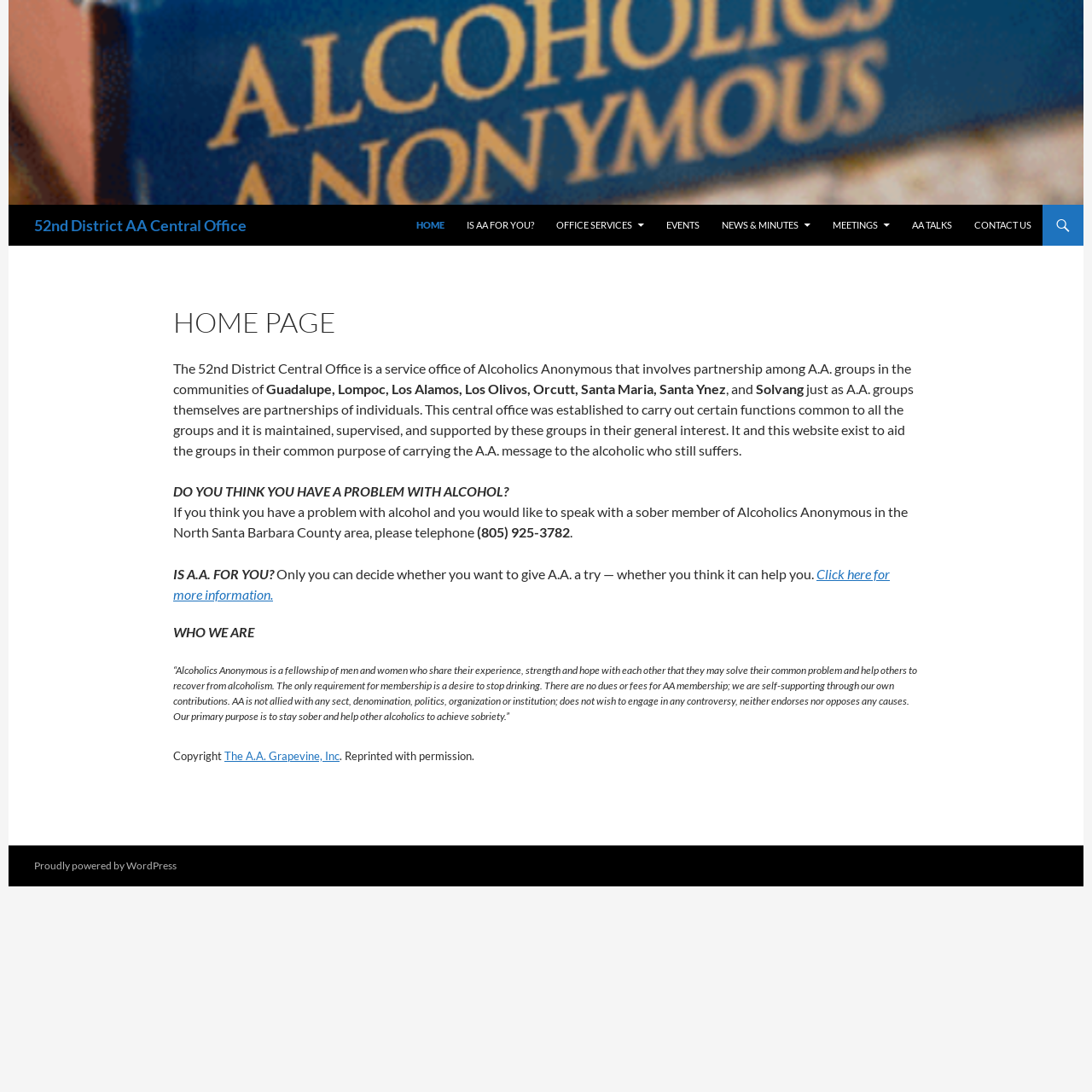What is the only requirement for AA membership?
Please give a detailed and elaborate answer to the question.

The only requirement for AA membership can be found in the static text element with the text 'The only requirement for membership is a desire to stop drinking.' which is located at the bottom of the webpage, in the section that describes what AA is.